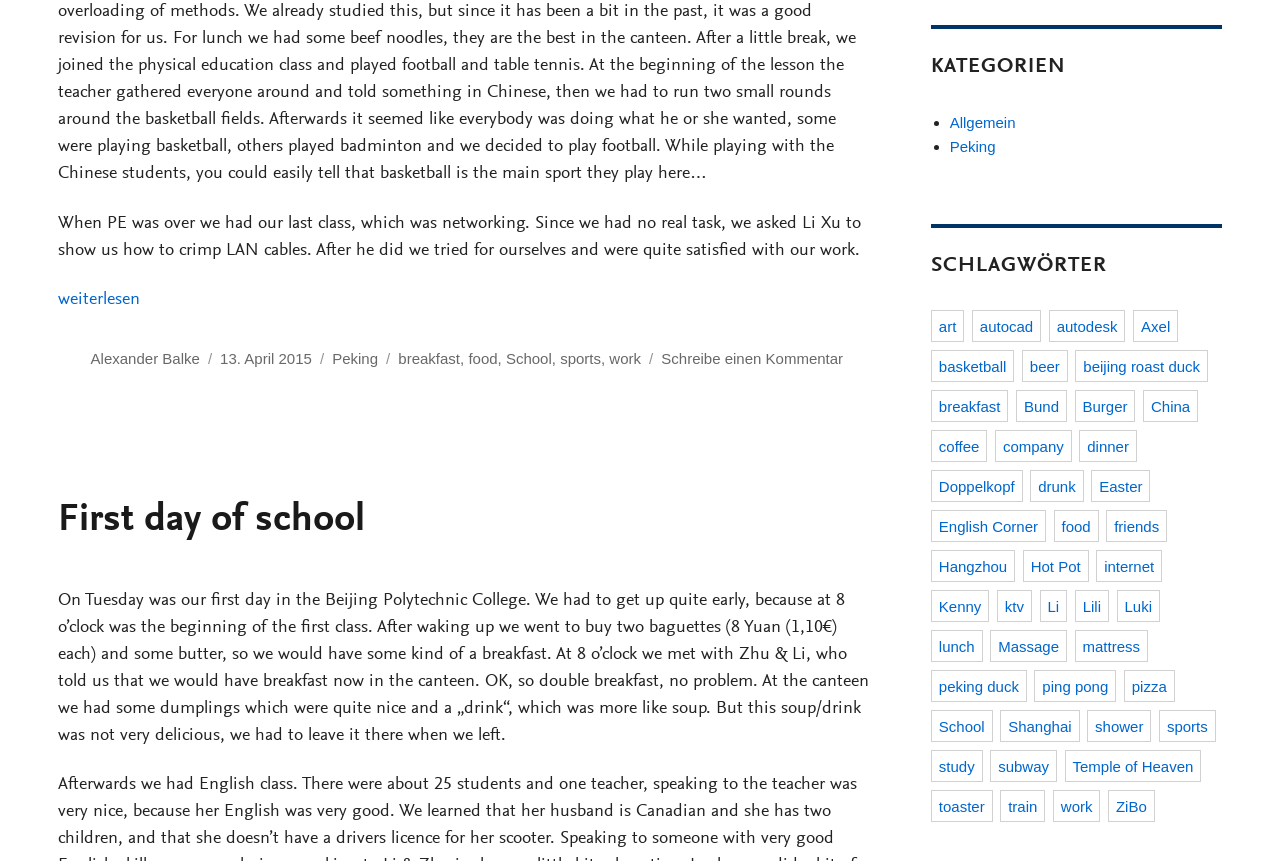Determine the bounding box coordinates of the region I should click to achieve the following instruction: "Browse the tag 'food'". Ensure the bounding box coordinates are four float numbers between 0 and 1, i.e., [left, top, right, bottom].

[0.311, 0.406, 0.359, 0.426]